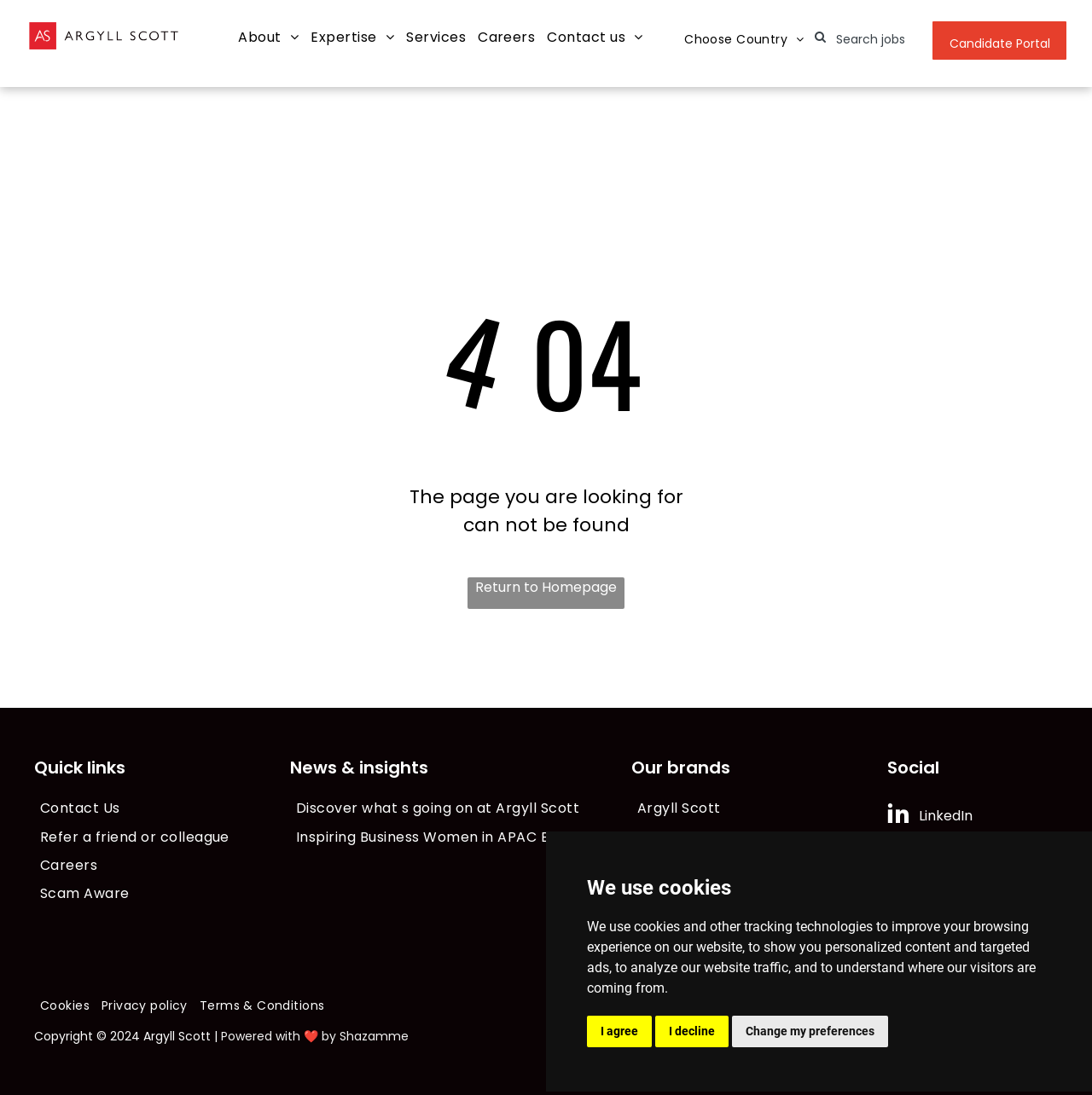Specify the bounding box coordinates of the area to click in order to execute this command: 'Search for jobs'. The coordinates should consist of four float numbers ranging from 0 to 1, and should be formatted as [left, top, right, bottom].

[0.732, 0.016, 0.851, 0.056]